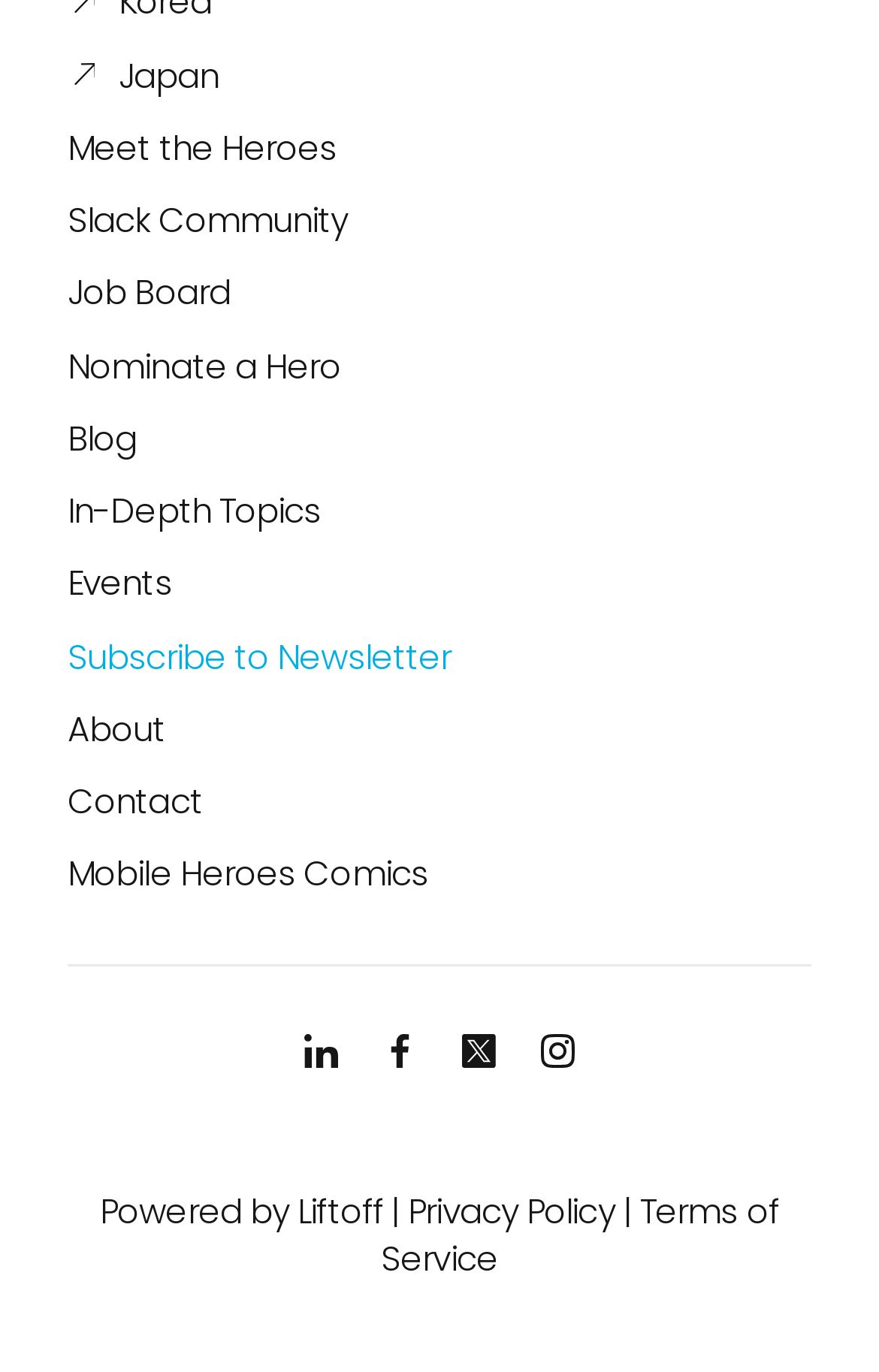Please specify the bounding box coordinates of the element that should be clicked to execute the given instruction: 'Subscribe to Newsletter'. Ensure the coordinates are four float numbers between 0 and 1, expressed as [left, top, right, bottom].

[0.077, 0.461, 0.513, 0.495]